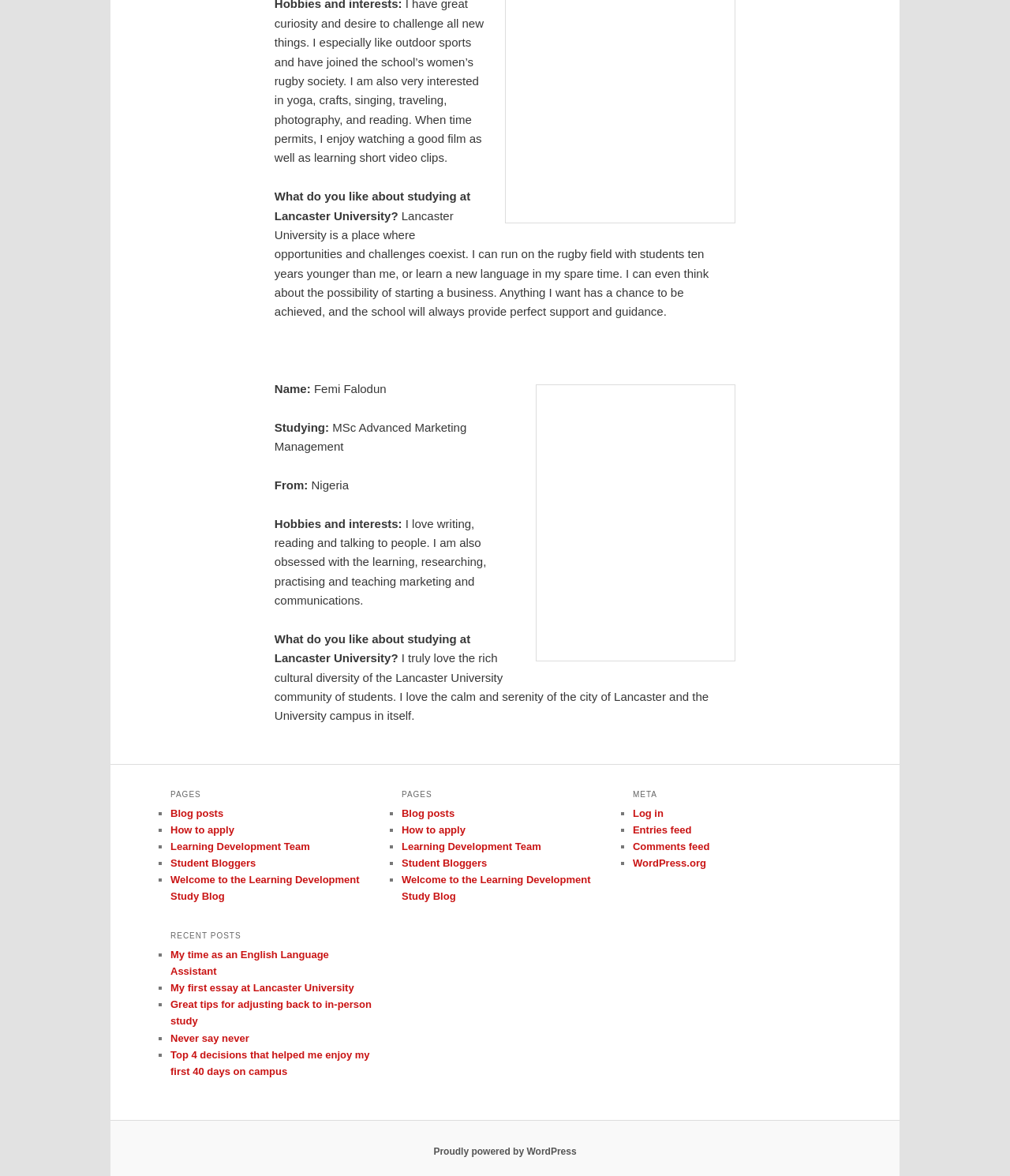Provide the bounding box coordinates for the UI element described in this sentence: "douglascounty". The coordinates should be four float values between 0 and 1, i.e., [left, top, right, bottom].

None